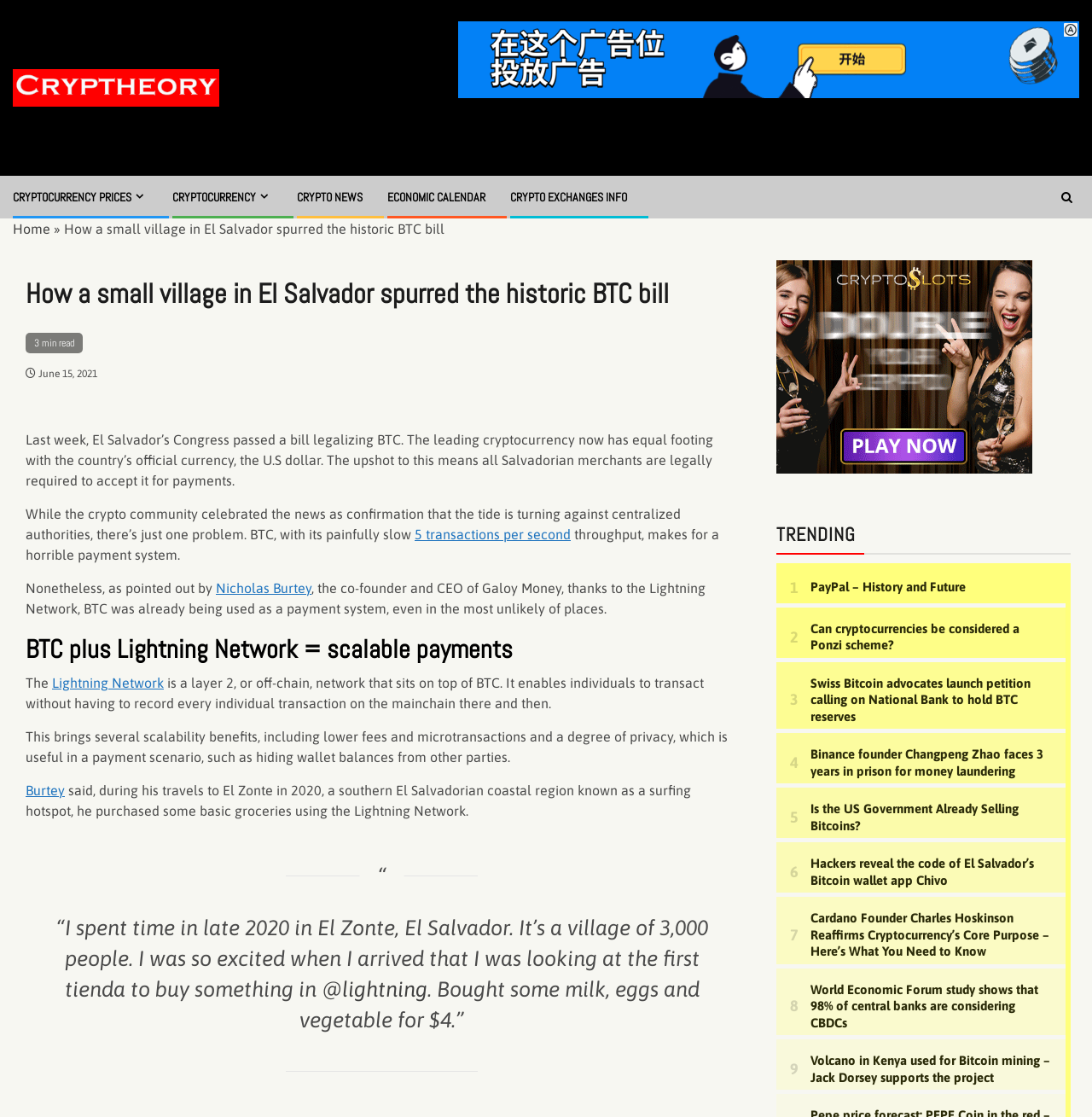Using the webpage screenshot, find the UI element described by alt="Cryptheory – Just Crypto". Provide the bounding box coordinates in the format (top-left x, top-left y, bottom-right x, bottom-right y), ensuring all values are floating point numbers between 0 and 1.

[0.012, 0.07, 0.201, 0.084]